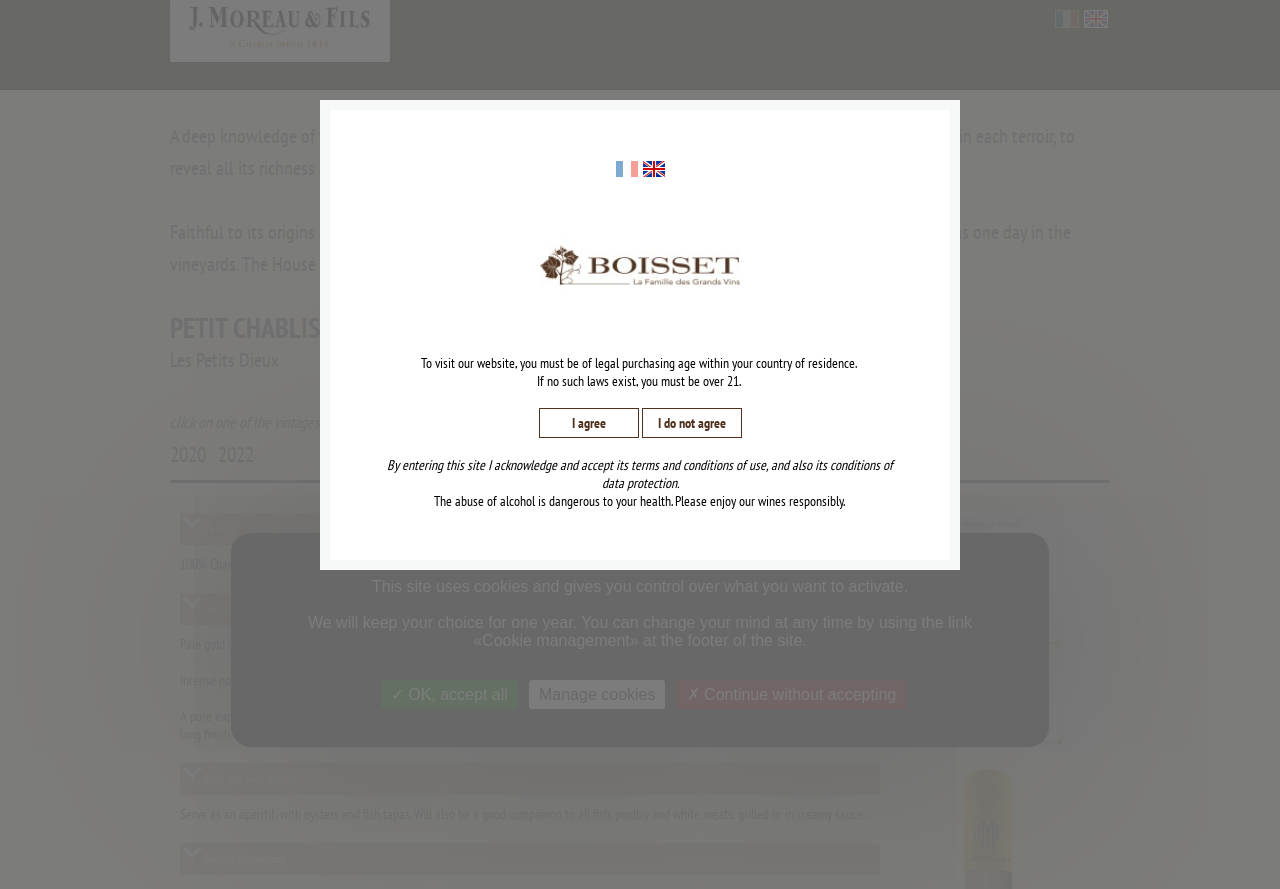What type of wine is PETIT CHABLIS?
Please use the visual content to give a single word or phrase answer.

Organic wine